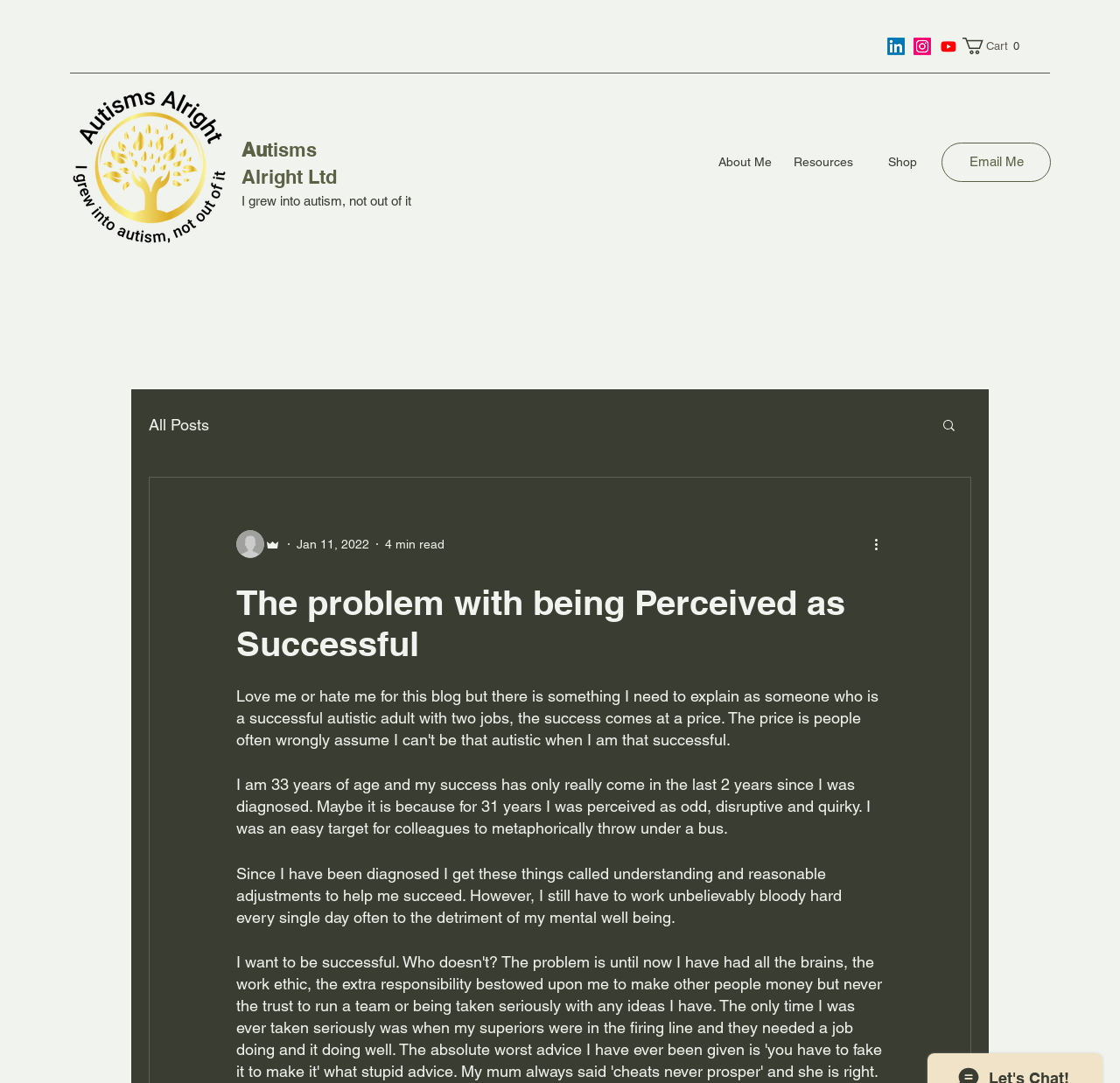What is the author's age?
Based on the image, please offer an in-depth response to the question.

The author's age can be found in the blog post, which is represented by a StaticText element with the bounding box coordinates [0.211, 0.716, 0.781, 0.773] and contains the text 'I am 33 years of age...'.